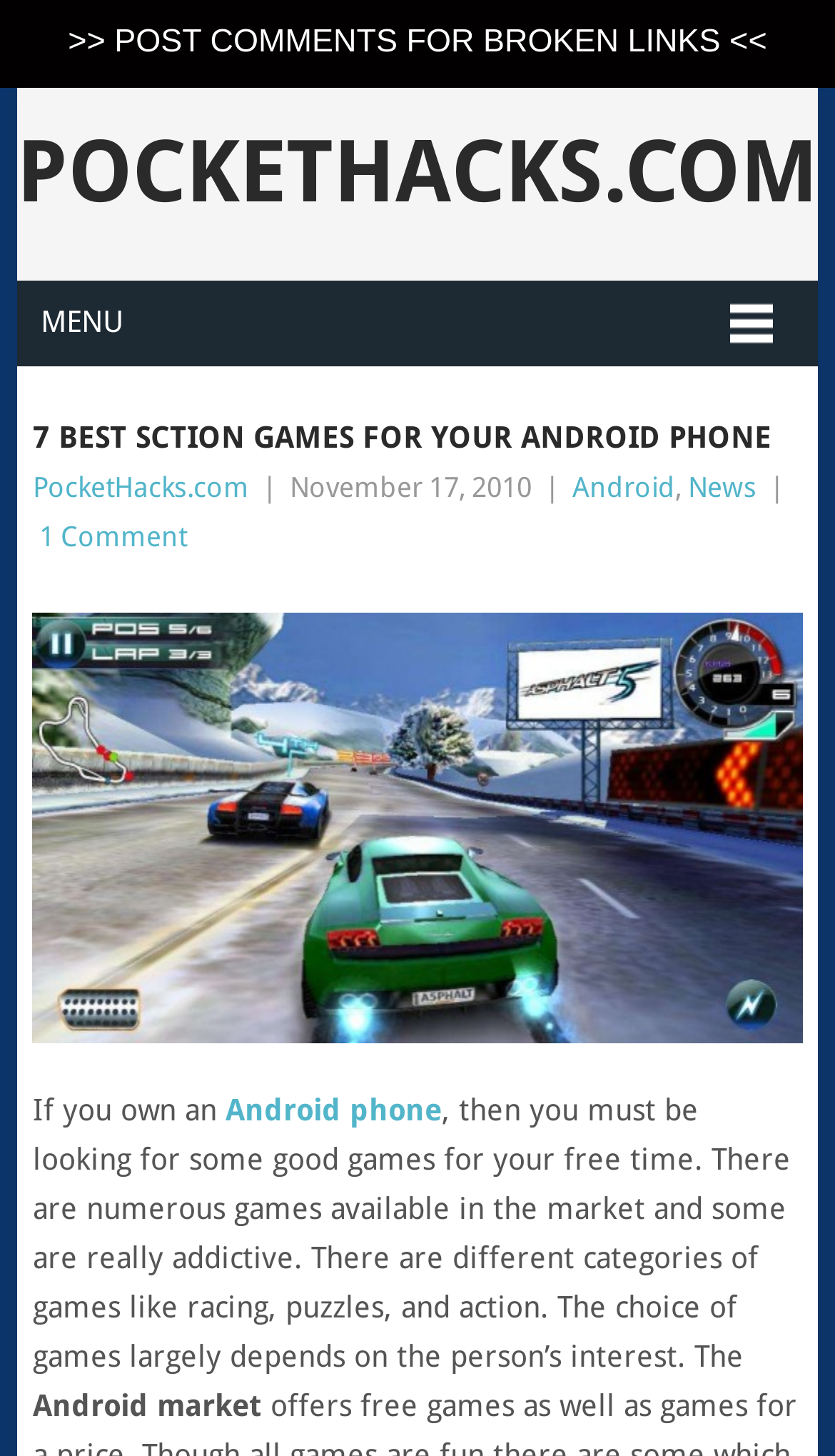Please locate the bounding box coordinates of the element that should be clicked to achieve the given instruction: "Visit the Android category".

[0.685, 0.323, 0.808, 0.345]